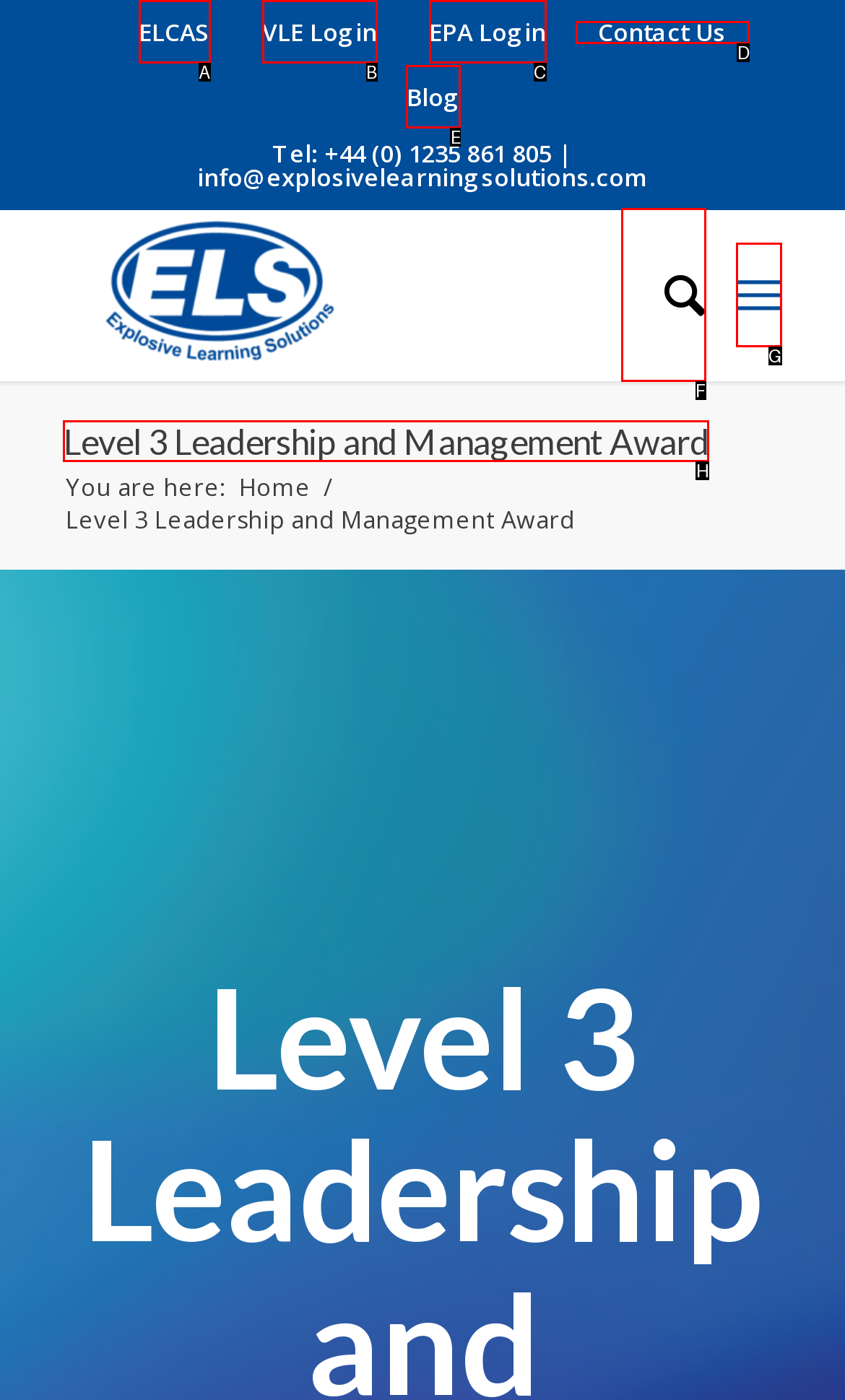Determine which UI element you should click to perform the task: Contact Us
Provide the letter of the correct option from the given choices directly.

D